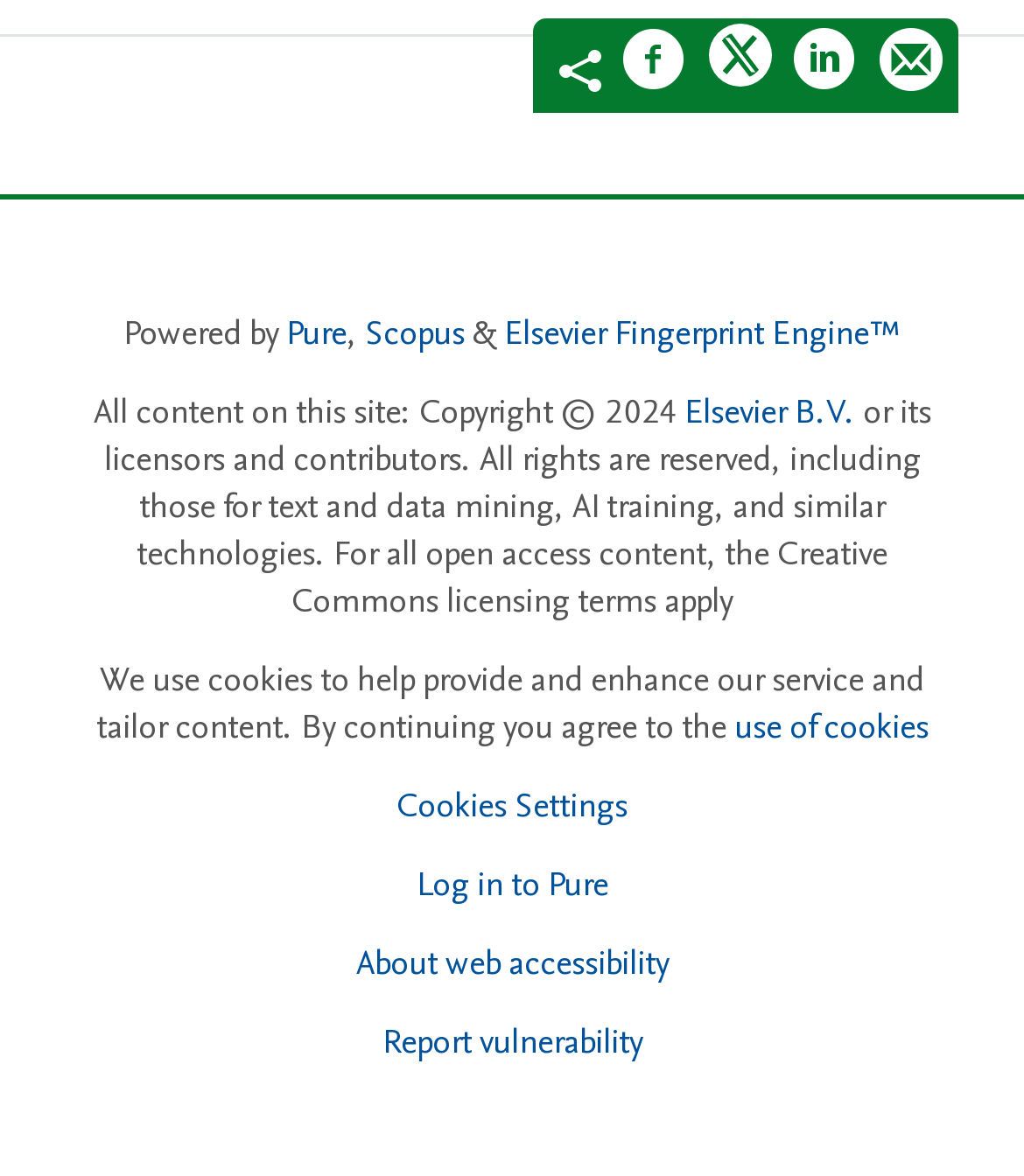Answer the following query concisely with a single word or phrase:
How many links are available in the footer section?

5